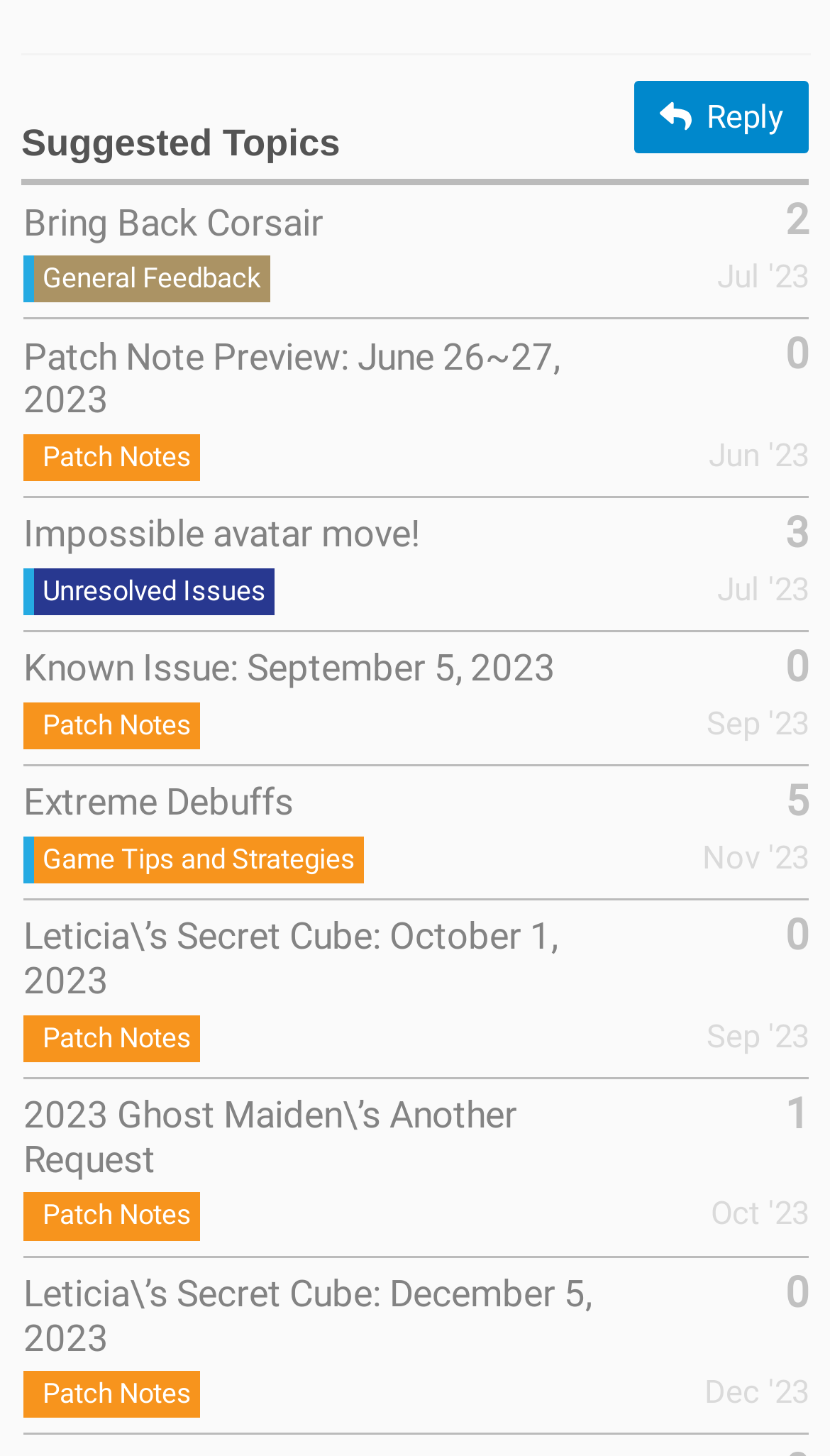Please locate the bounding box coordinates of the element that should be clicked to achieve the given instruction: "Read the topic 'Impossible avatar move!' ".

[0.028, 0.34, 0.505, 0.412]